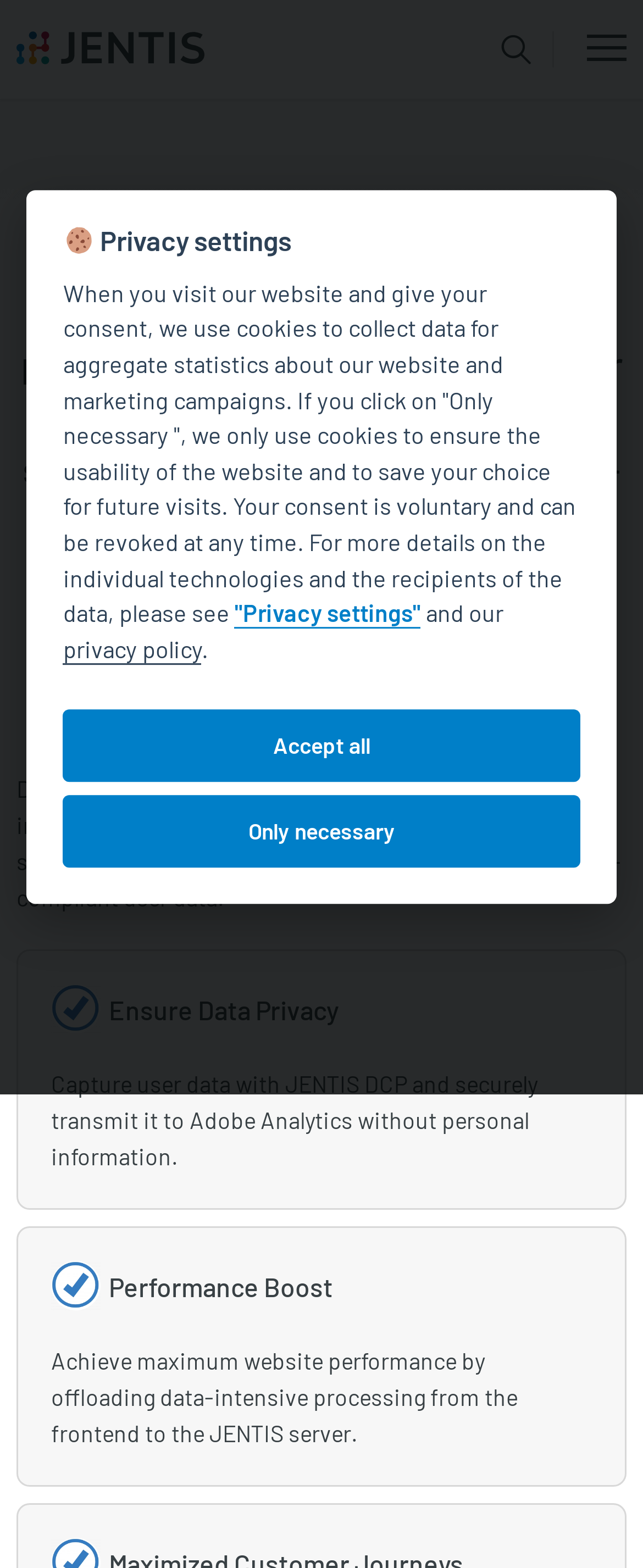Provide the bounding box coordinates of the HTML element described by the text: "Case Studies & White Papers".

[0.128, 0.505, 0.649, 0.525]